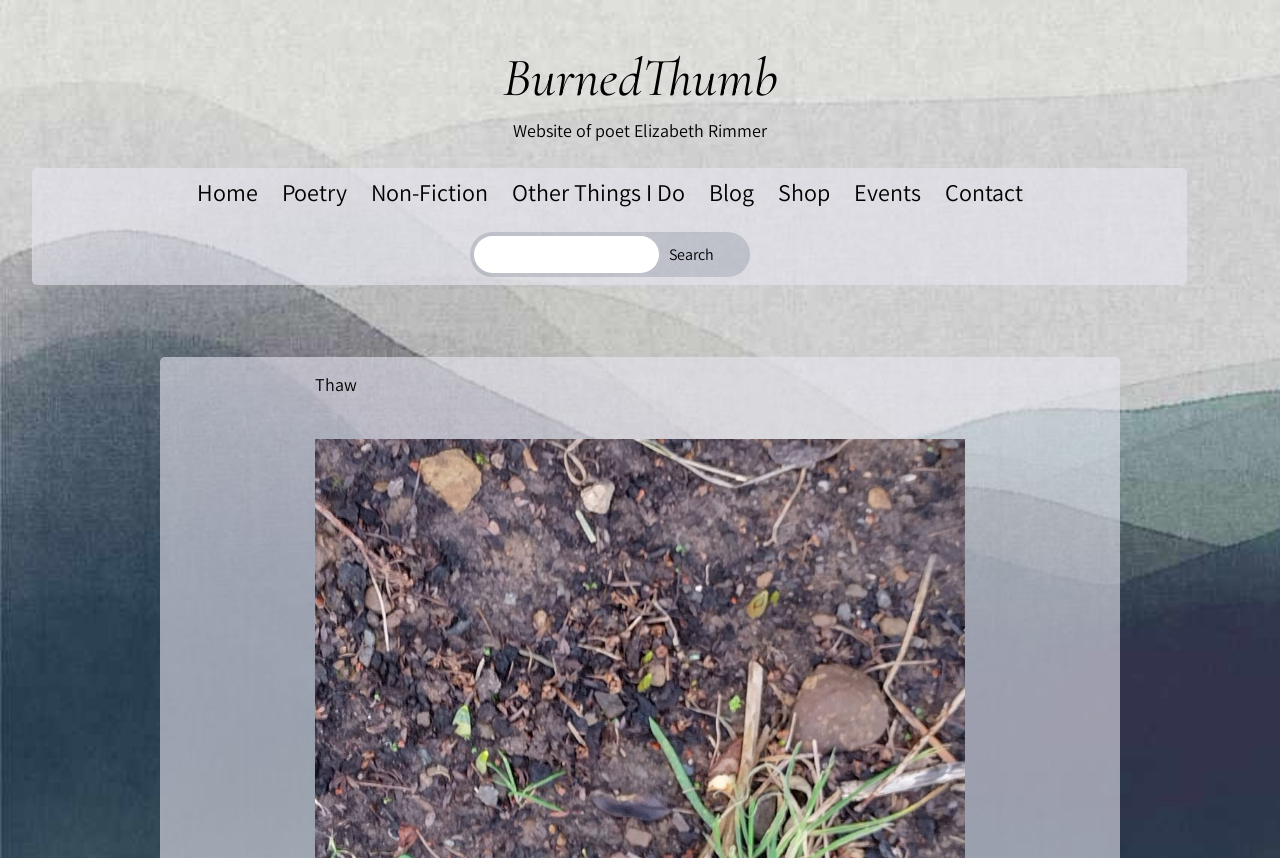Please specify the bounding box coordinates of the element that should be clicked to execute the given instruction: 'view poetry'. Ensure the coordinates are four float numbers between 0 and 1, expressed as [left, top, right, bottom].

[0.22, 0.205, 0.271, 0.242]